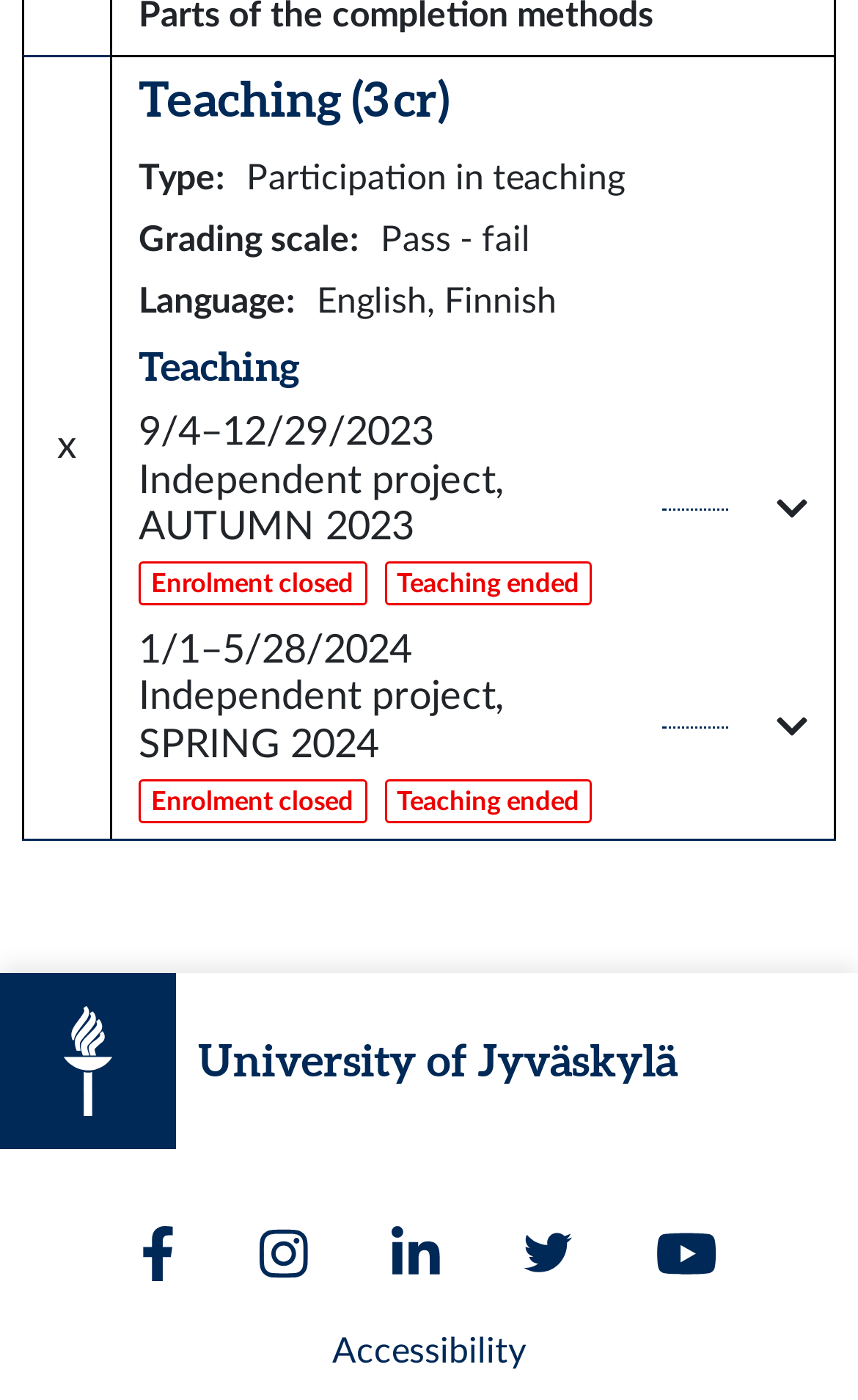Could you please study the image and provide a detailed answer to the question:
What is the grading scale?

The grading scale is 'Pass - fail' as indicated by the StaticText element with the text 'Grading scale' followed by a colon and then the text 'Pass - fail'.